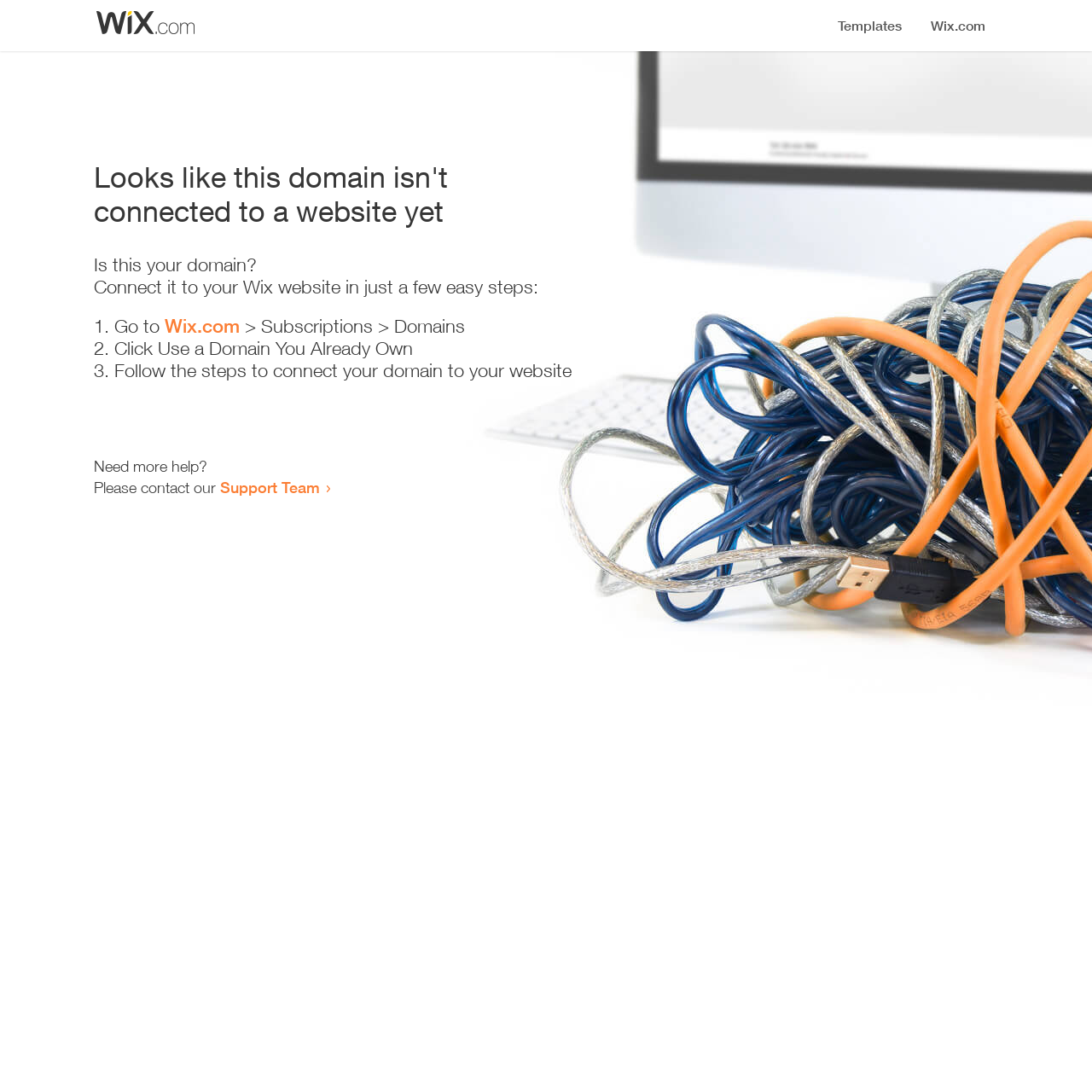What is the text of the webpage's headline?

Looks like this domain isn't
connected to a website yet